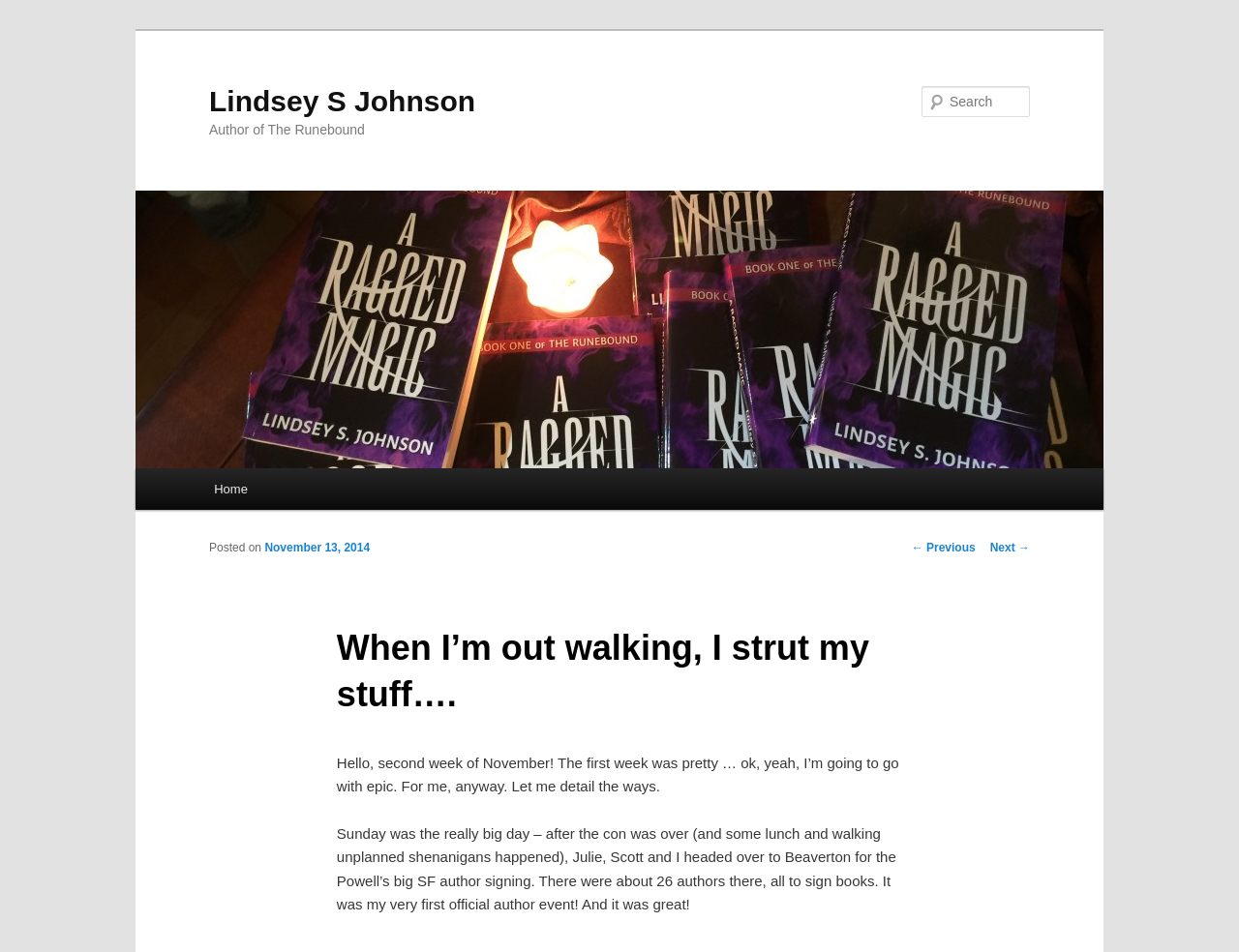What is the author's profession?
Provide a comprehensive and detailed answer to the question.

The author's profession can be found in the heading element 'Author of The Runebound' with bounding box coordinates [0.169, 0.125, 0.62, 0.148].